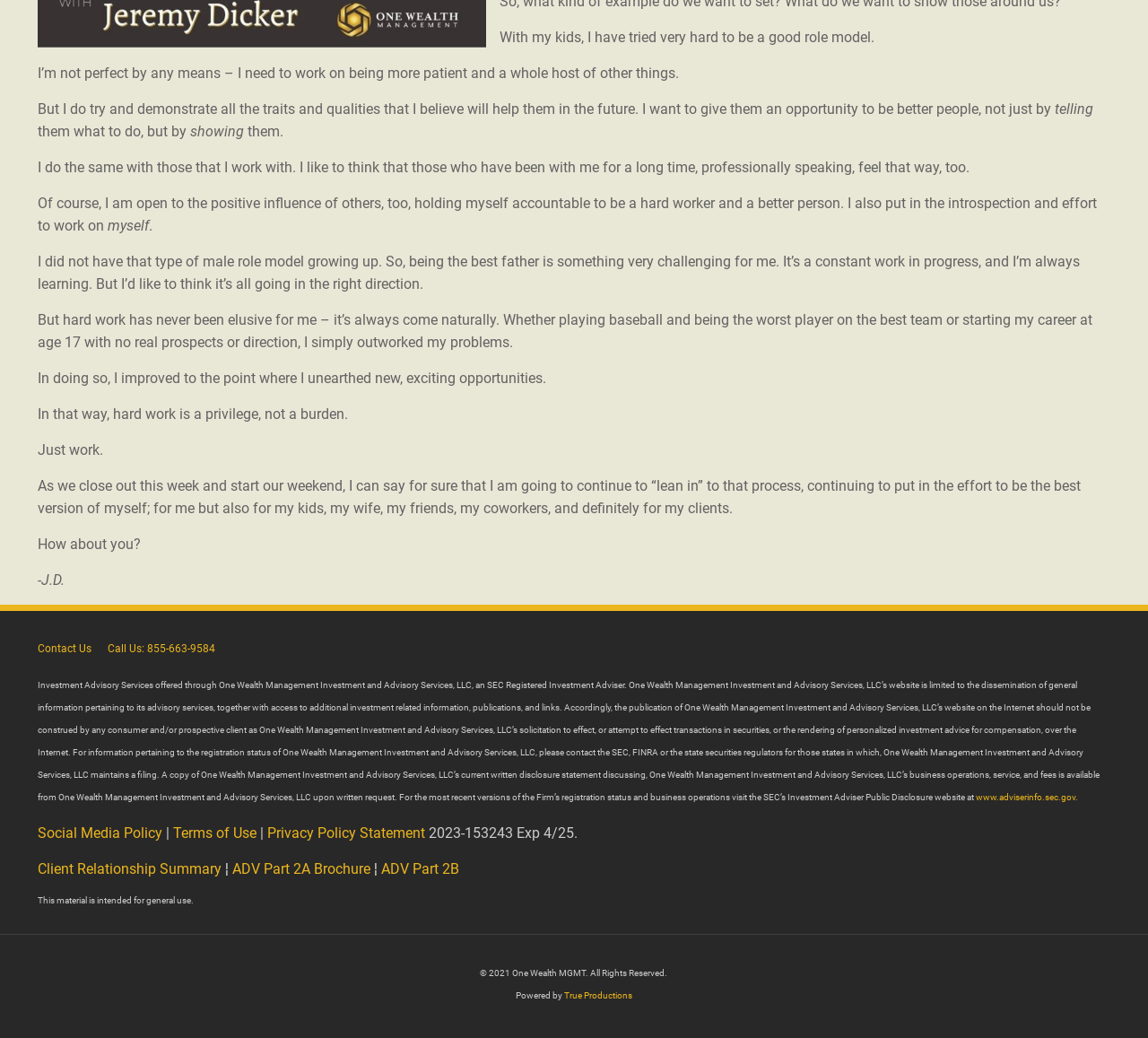What is the purpose of the article?
Refer to the screenshot and answer in one word or phrase.

Motivational